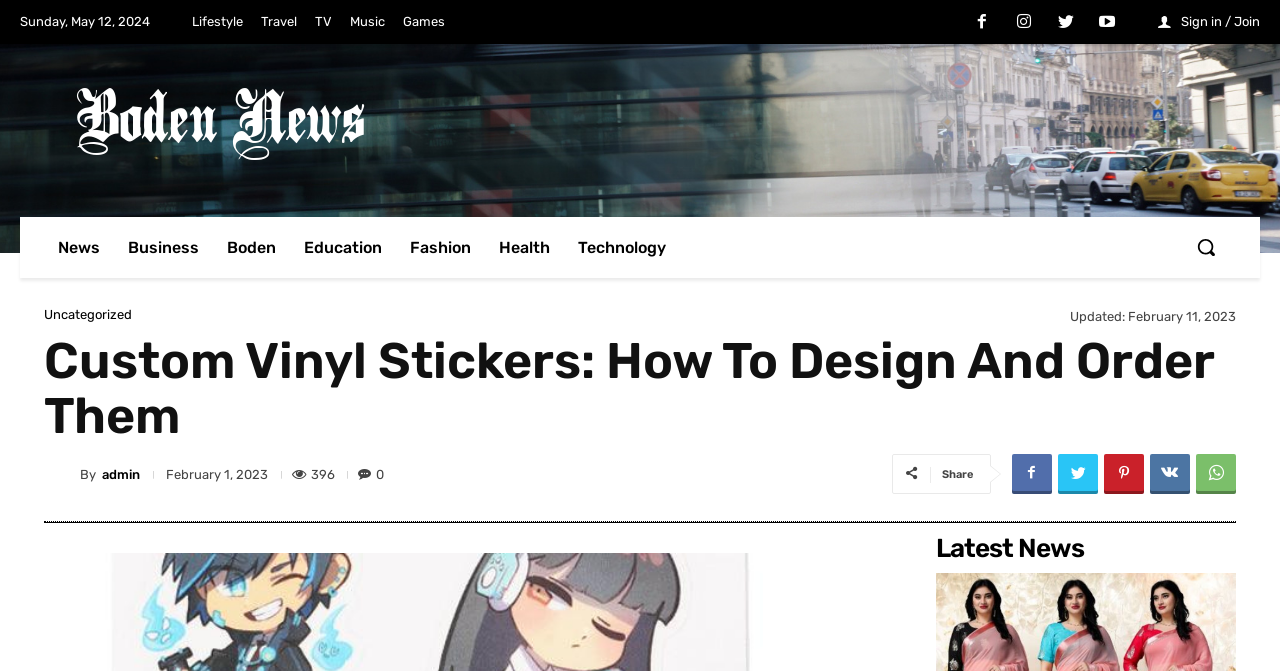Please determine the bounding box coordinates of the clickable area required to carry out the following instruction: "Share the article". The coordinates must be four float numbers between 0 and 1, represented as [left, top, right, bottom].

[0.736, 0.697, 0.76, 0.717]